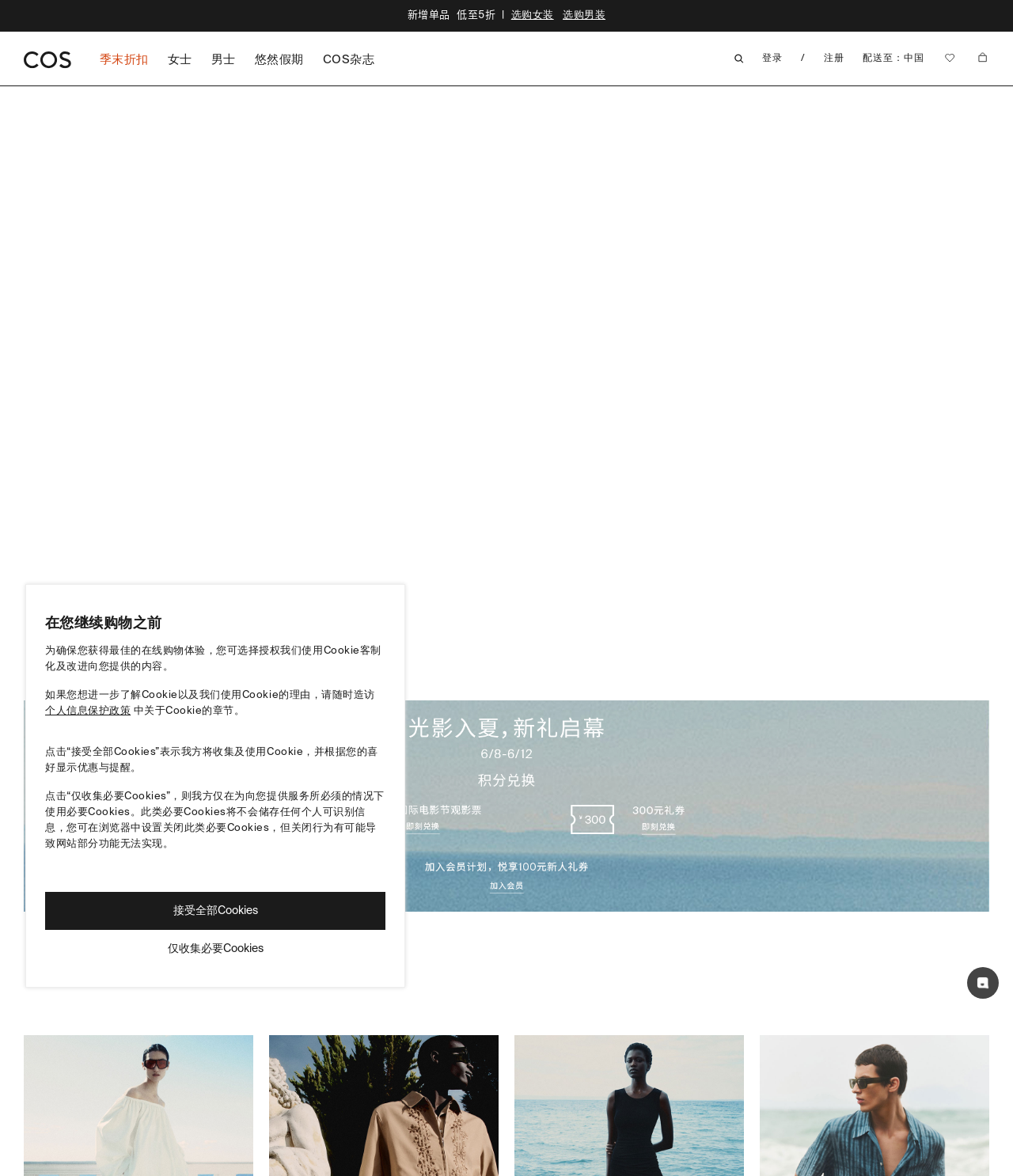Determine the bounding box coordinates for the HTML element mentioned in the following description: "仅收集必要Cookies". The coordinates should be a list of four floats ranging from 0 to 1, represented as [left, top, right, bottom].

[0.045, 0.791, 0.38, 0.823]